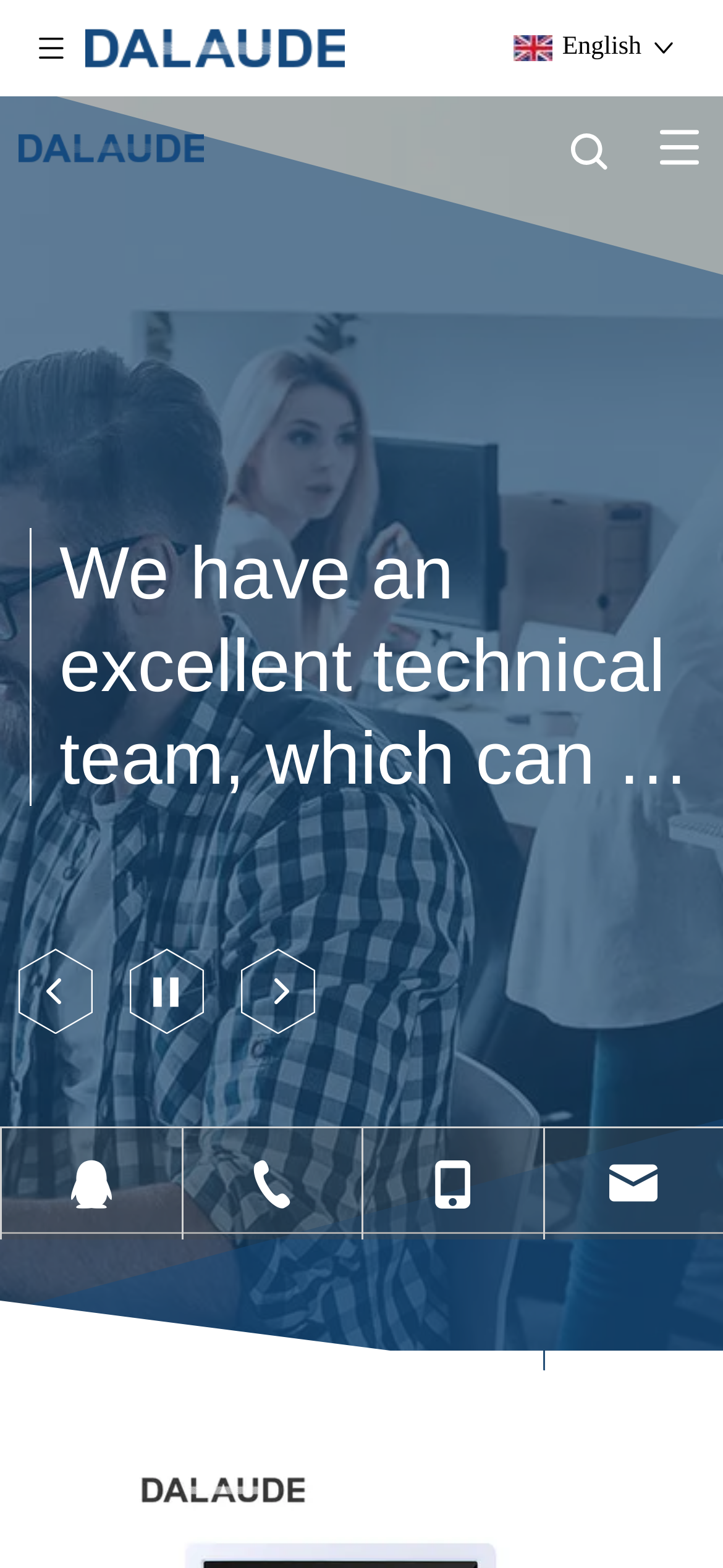Given the element description, predict the bounding box coordinates in the format (top-left x, top-left y, bottom-right x, bottom-right y), using floating point numbers between 0 and 1: parent_node: +86-757-82505297

[0.253, 0.72, 0.5, 0.79]